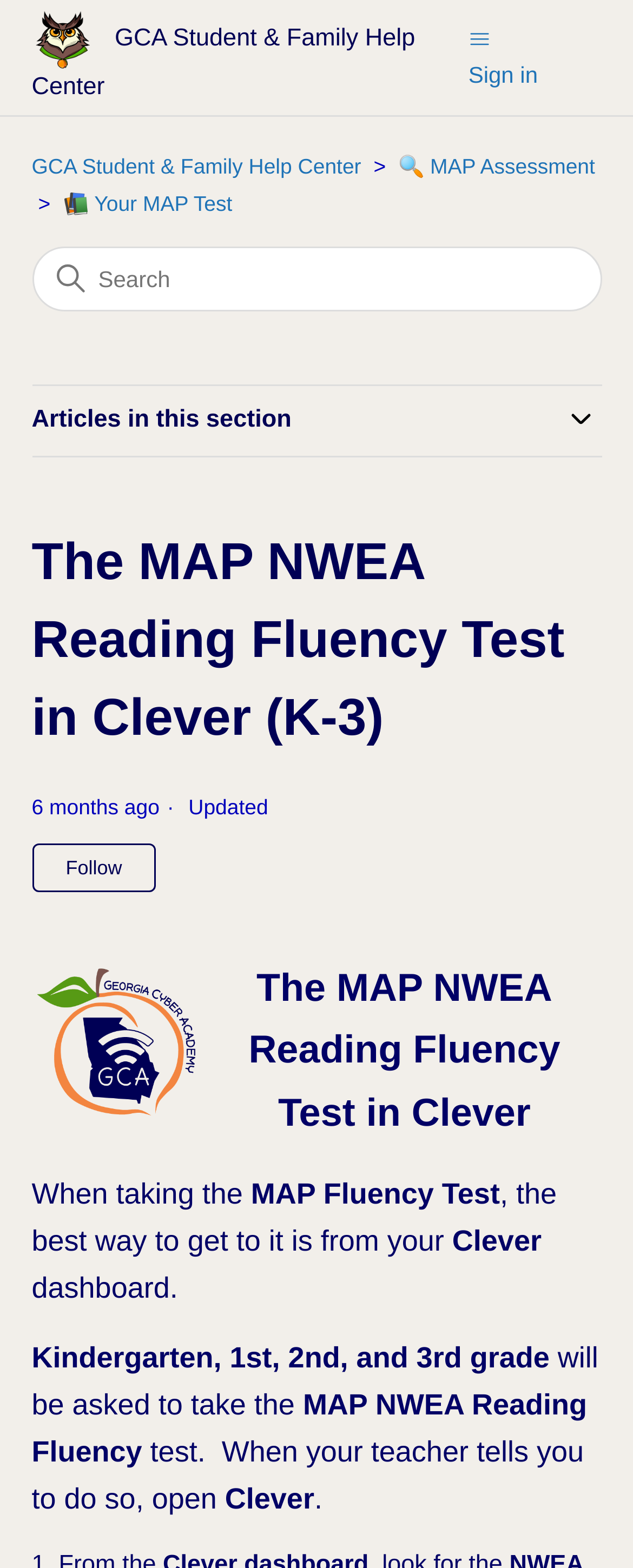Could you specify the bounding box coordinates for the clickable section to complete the following instruction: "Search"?

[0.05, 0.157, 0.95, 0.199]